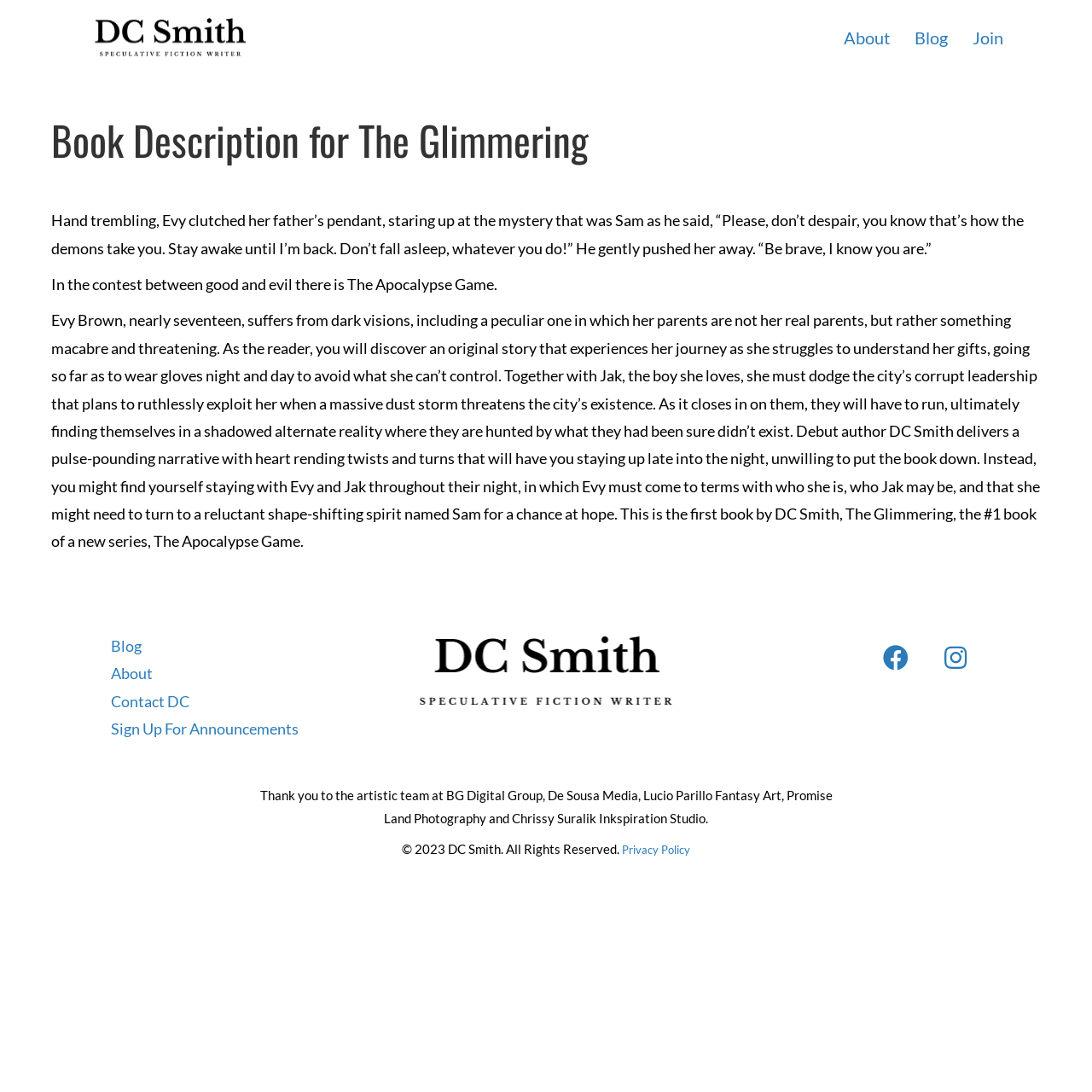Respond to the question with just a single word or phrase: 
What is the title of the book?

The Glimmering